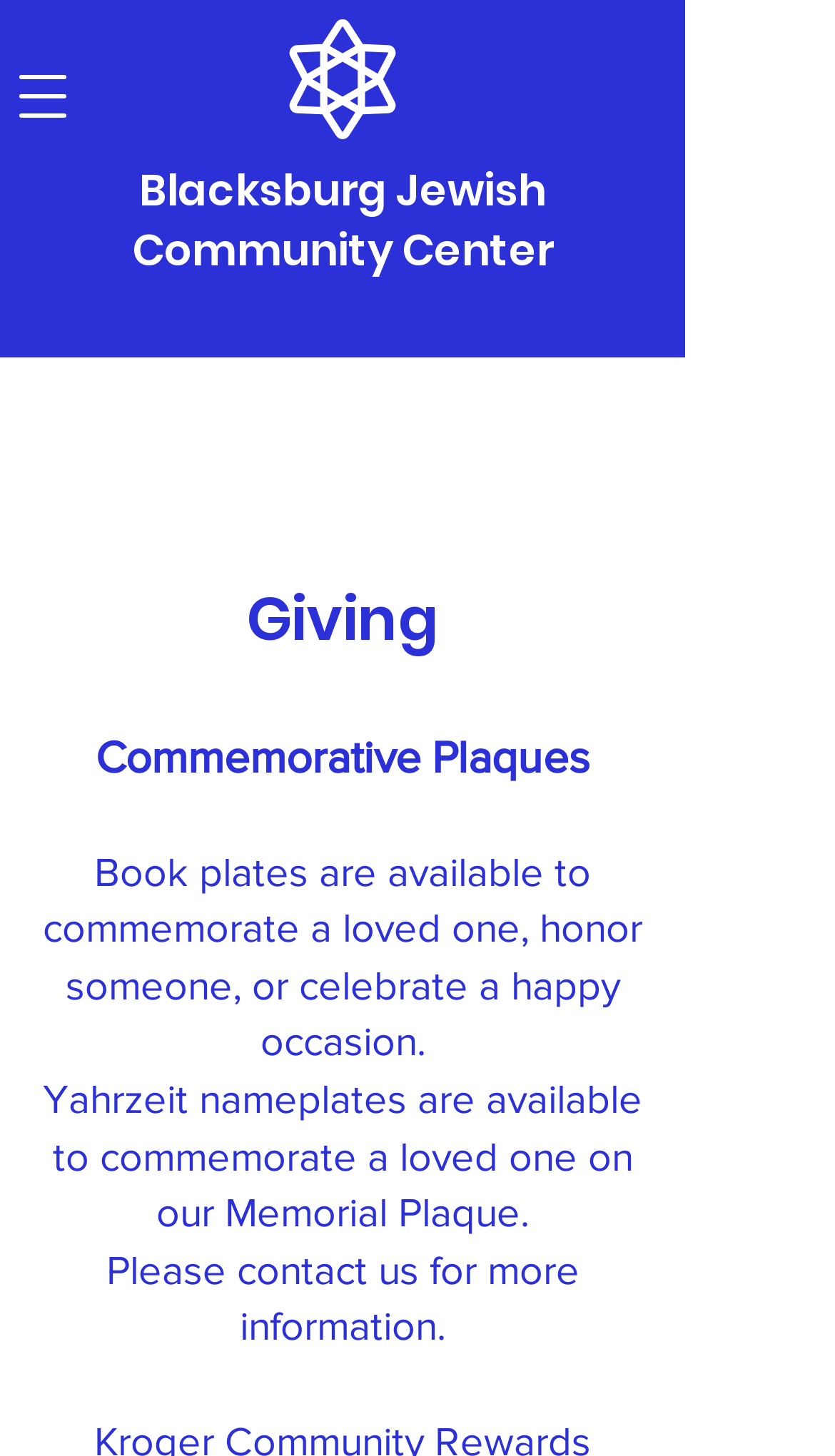What is the name of the community center mentioned on the webpage?
Based on the visual, give a brief answer using one word or a short phrase.

Blacksburg Jewish Community Center